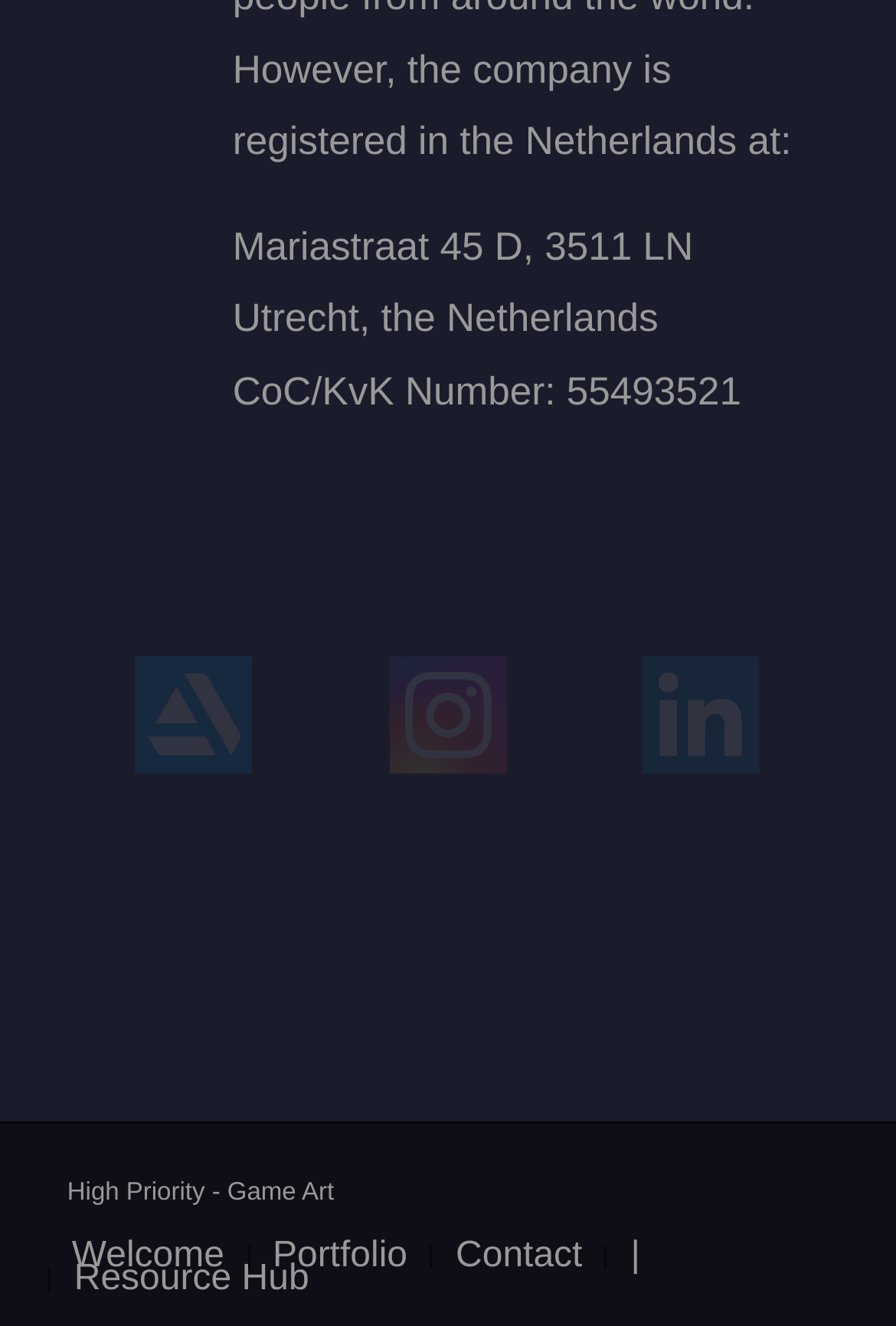Determine the bounding box coordinates of the clickable region to execute the instruction: "View social media on Artstation". The coordinates should be four float numbers between 0 and 1, denoted as [left, top, right, bottom].

[0.075, 0.444, 0.358, 0.635]